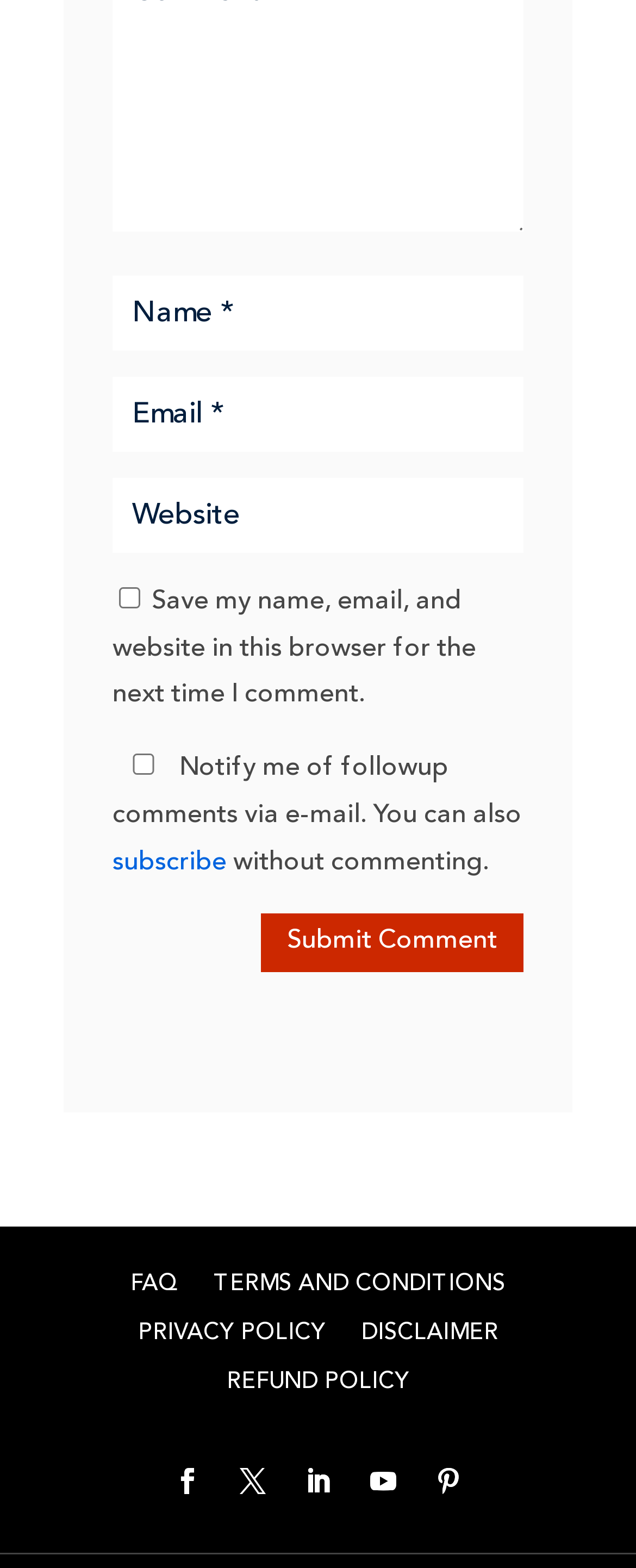Use a single word or phrase to answer the following:
How many links are there at the bottom?

7